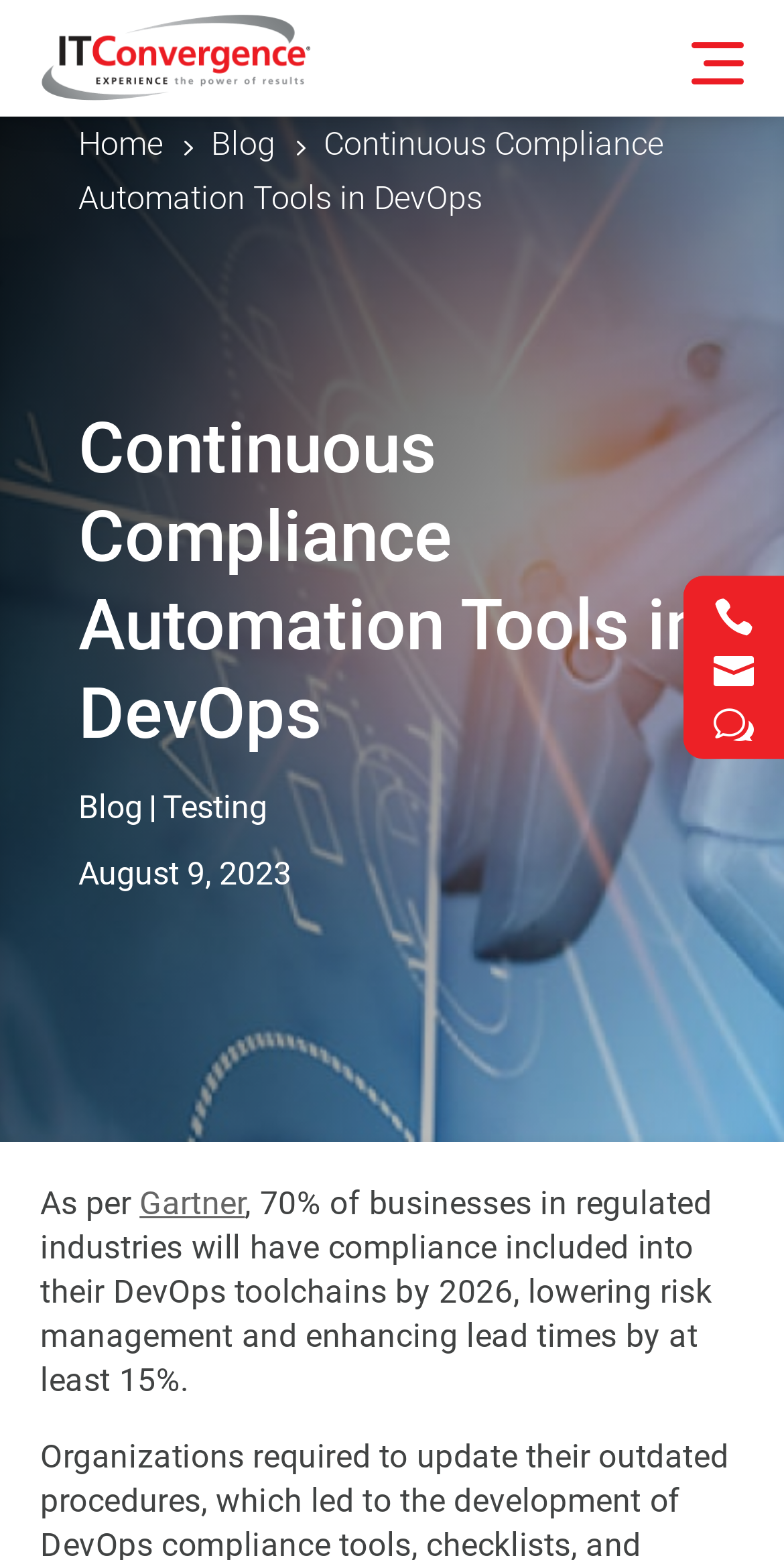Pinpoint the bounding box coordinates of the clickable area needed to execute the instruction: "Go to Home". The coordinates should be specified as four float numbers between 0 and 1, i.e., [left, top, right, bottom].

[0.1, 0.08, 0.208, 0.105]